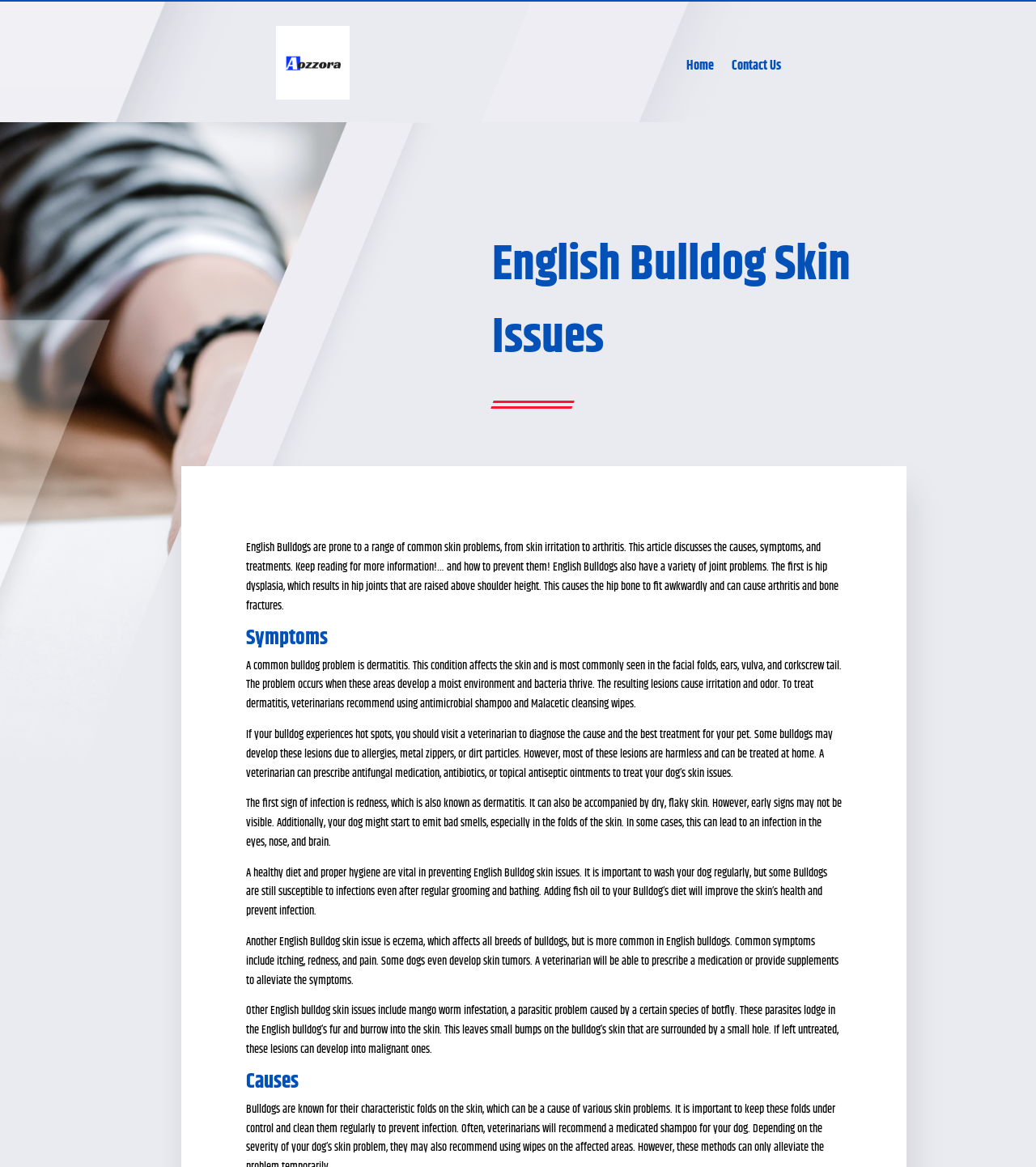Find the bounding box coordinates of the UI element according to this description: "Contact Us".

[0.706, 0.052, 0.754, 0.067]